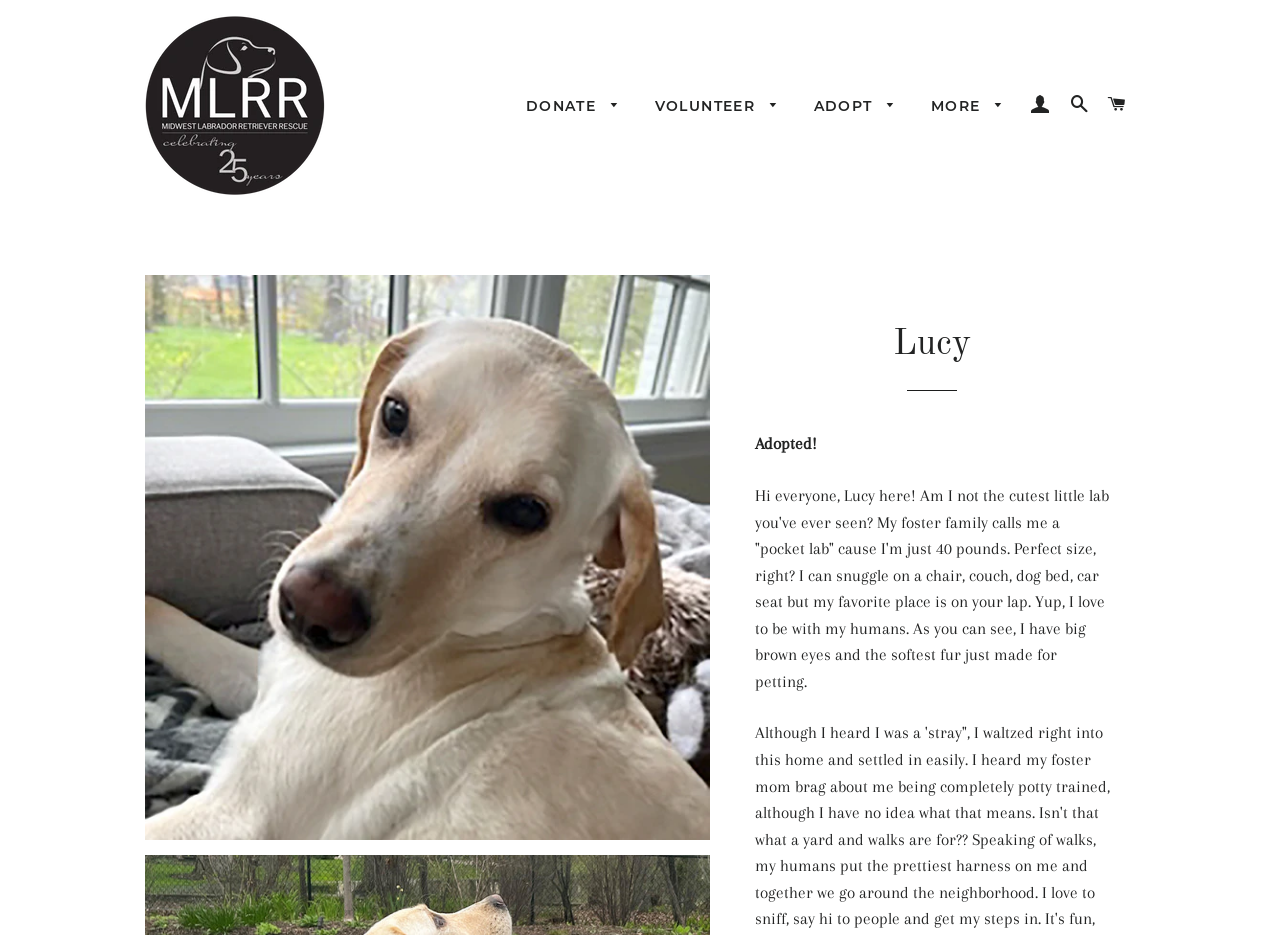Carefully examine the image and provide an in-depth answer to the question: What is the color of the lab's eyes?

The color of the lab's eyes is mentioned in the static text element that describes the lab as 'Yup, I love to be with my humans. As you can see, I have big brown eyes and the softest fur just made for petting.'.